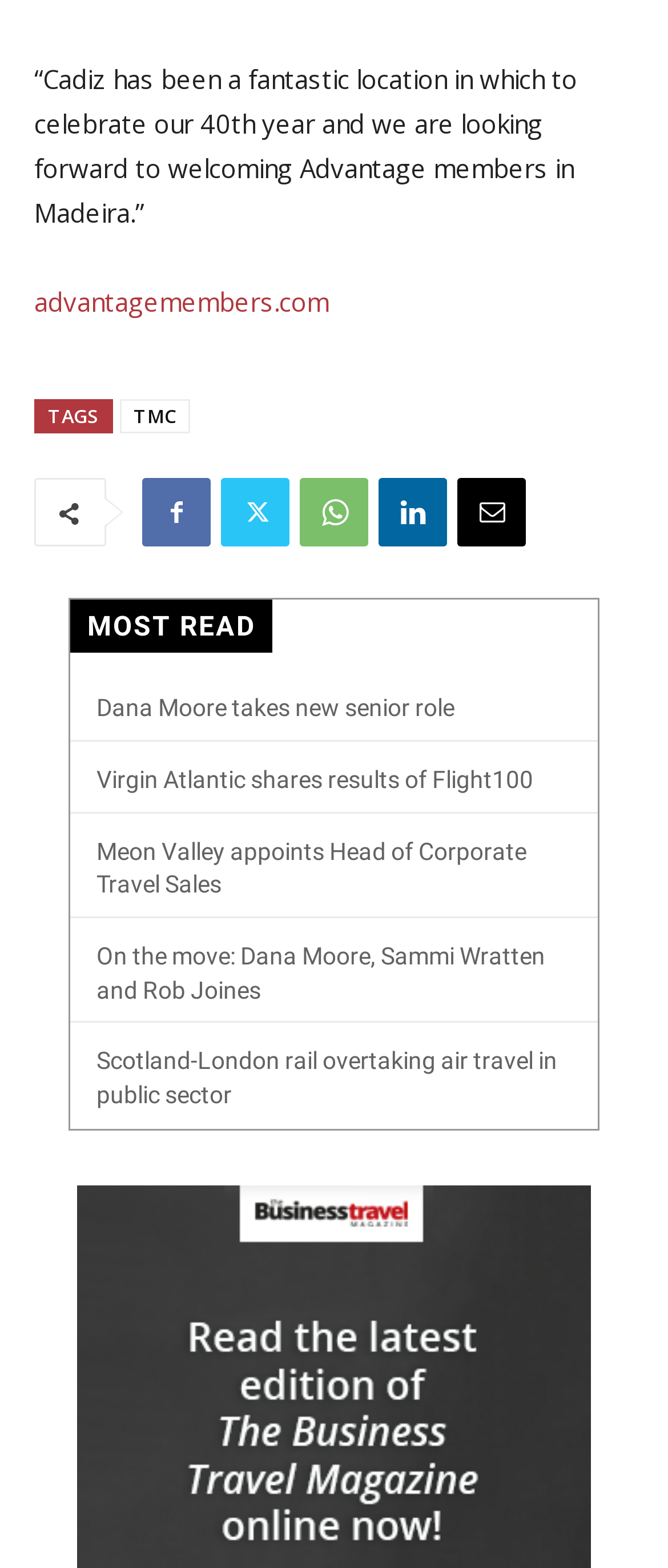Please specify the bounding box coordinates of the element that should be clicked to execute the given instruction: 'Check the checkbox to save your name and email'. Ensure the coordinates are four float numbers between 0 and 1, expressed as [left, top, right, bottom].

None